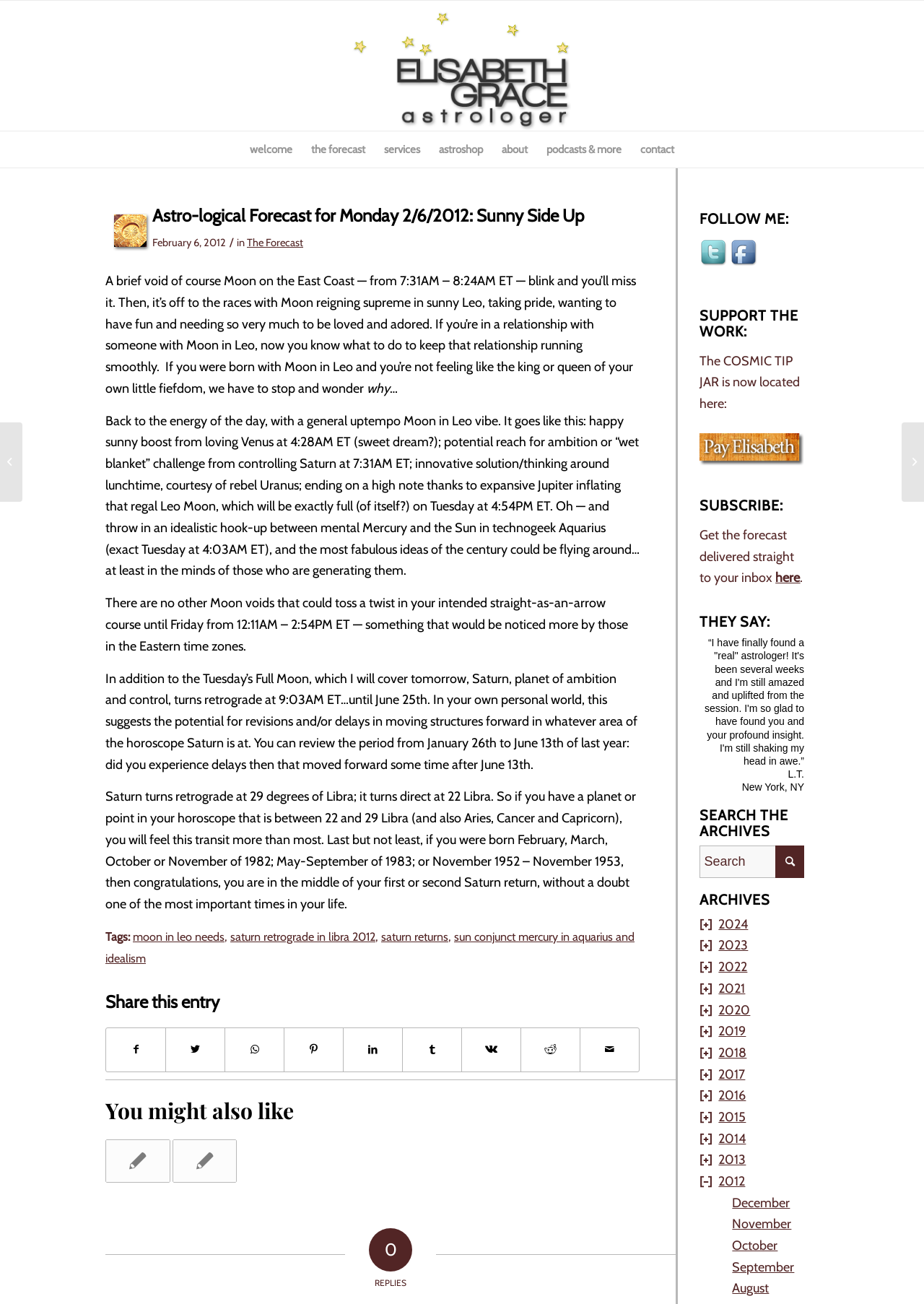Please analyze the image and give a detailed answer to the question:
What is Saturn doing?

Saturn is turning retrograde, as mentioned in the text 'Saturn, planet of ambition and control, turns retrograde at 9:03AM ET…until June 25th'.